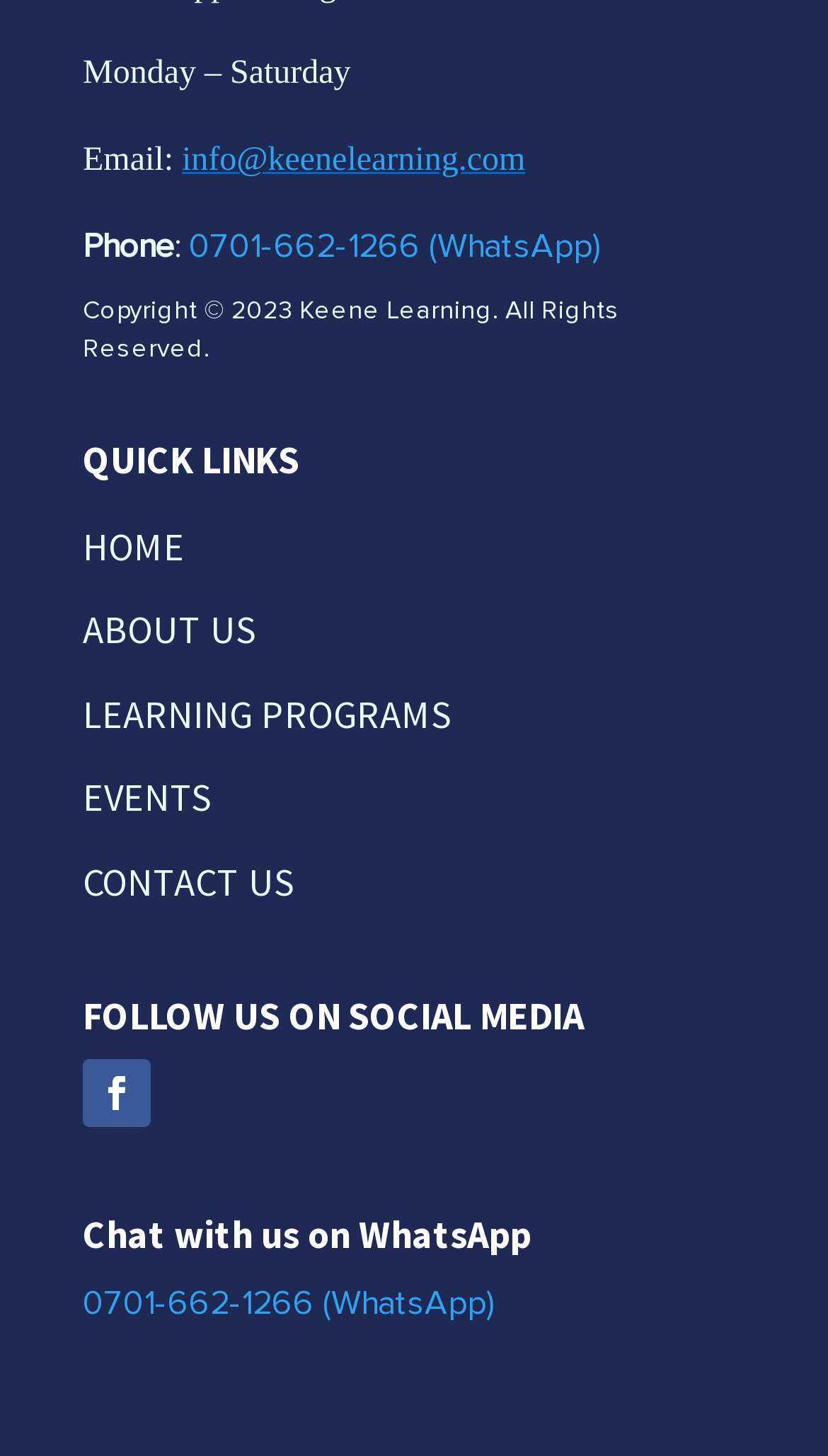Determine the bounding box coordinates for the UI element described. Format the coordinates as (top-left x, top-left y, bottom-right x, bottom-right y) and ensure all values are between 0 and 1. Element description: Follow

[0.1, 0.727, 0.182, 0.774]